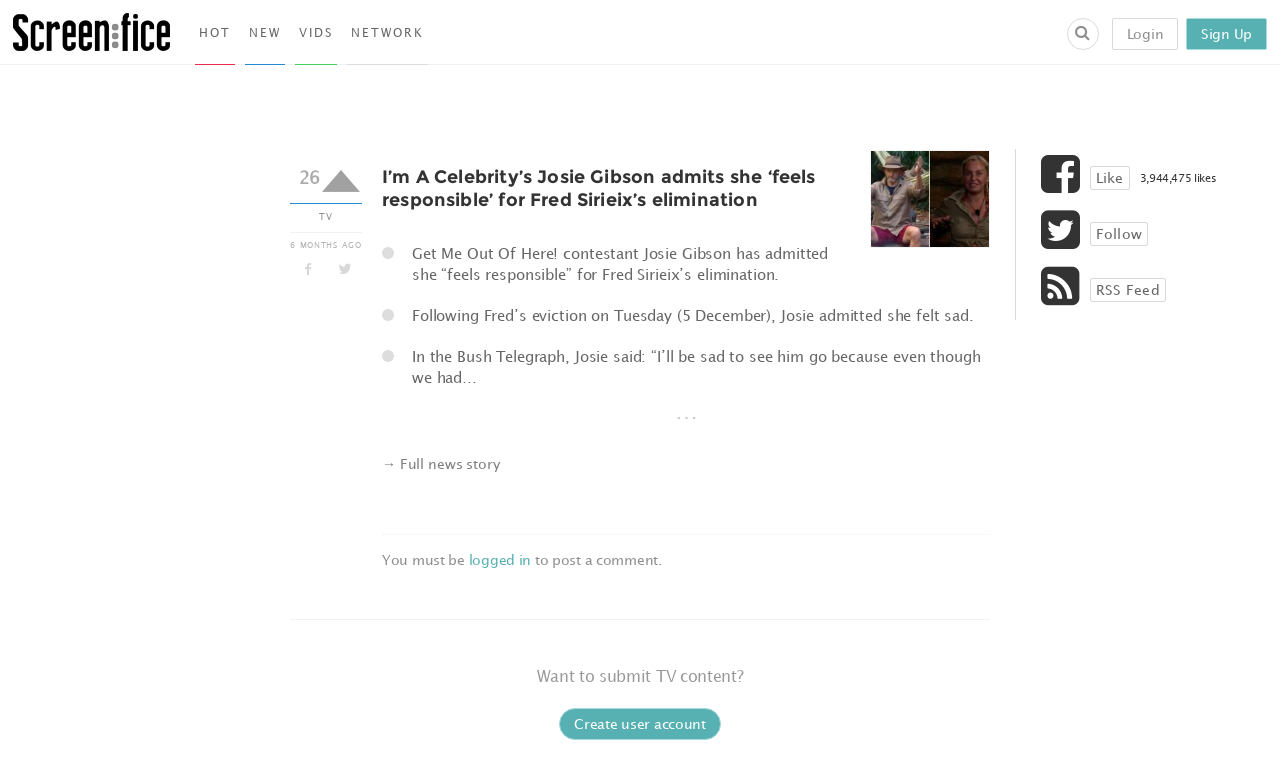How many likes does the article have?
Based on the image, answer the question with as much detail as possible.

The static text '3,944,475 likes' is present on the webpage, indicating the number of likes the article has received.